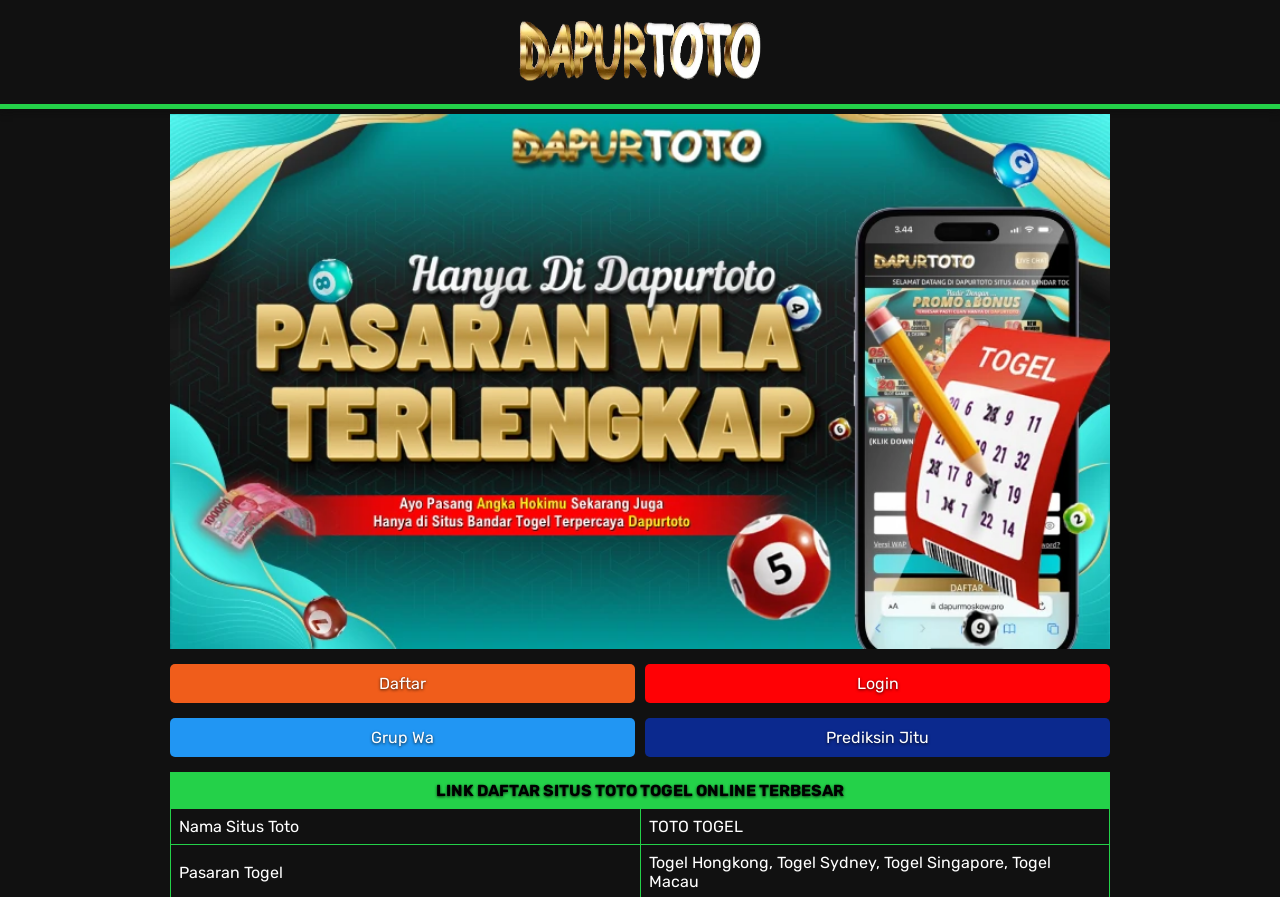Please identify the primary heading on the webpage and return its text.

TOTO TOGEL * Link Login Toto Togel 4D Dan Bandar Toto Togel Terbesar